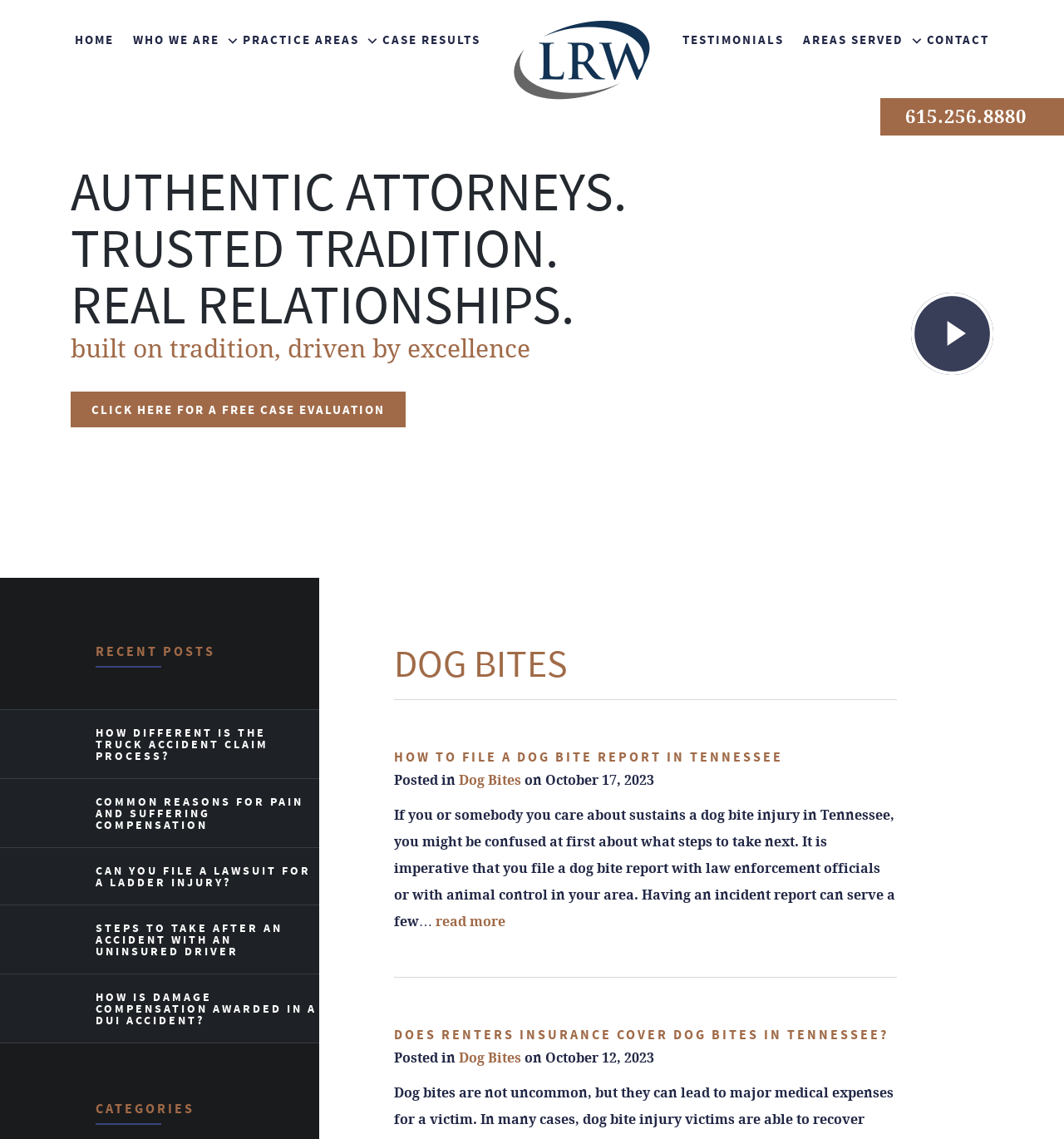Provide the bounding box coordinates of the HTML element this sentence describes: "Meet the team".

[0.125, 0.086, 0.39, 0.124]